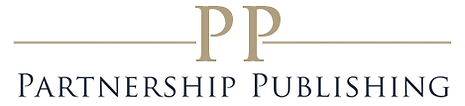What company is Partnership Publishing a division of?
Refer to the screenshot and respond with a concise word or phrase.

Daisa Original Designs Ltd